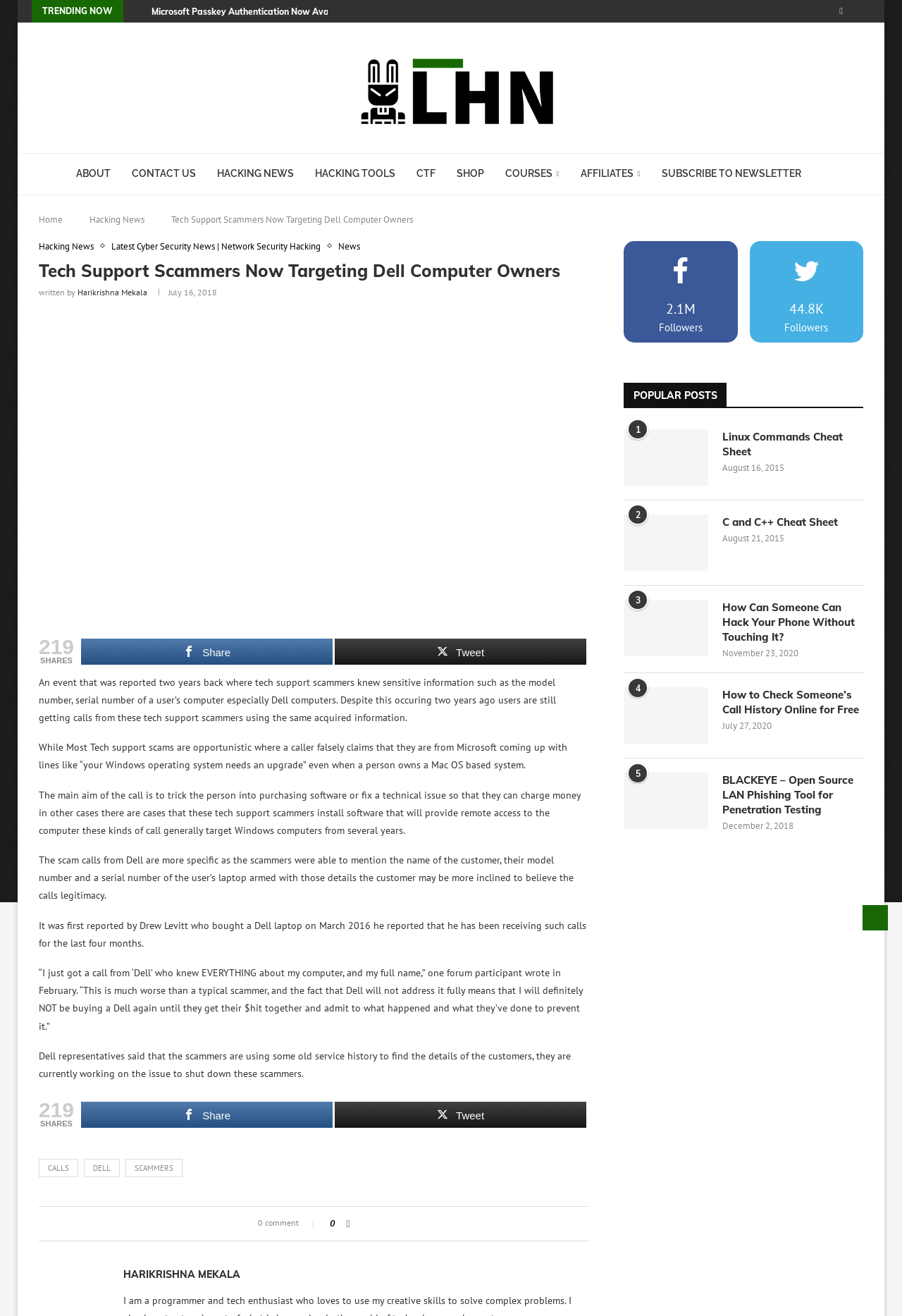What is the date when the article was published? Please answer the question using a single word or phrase based on the image.

July 16, 2018